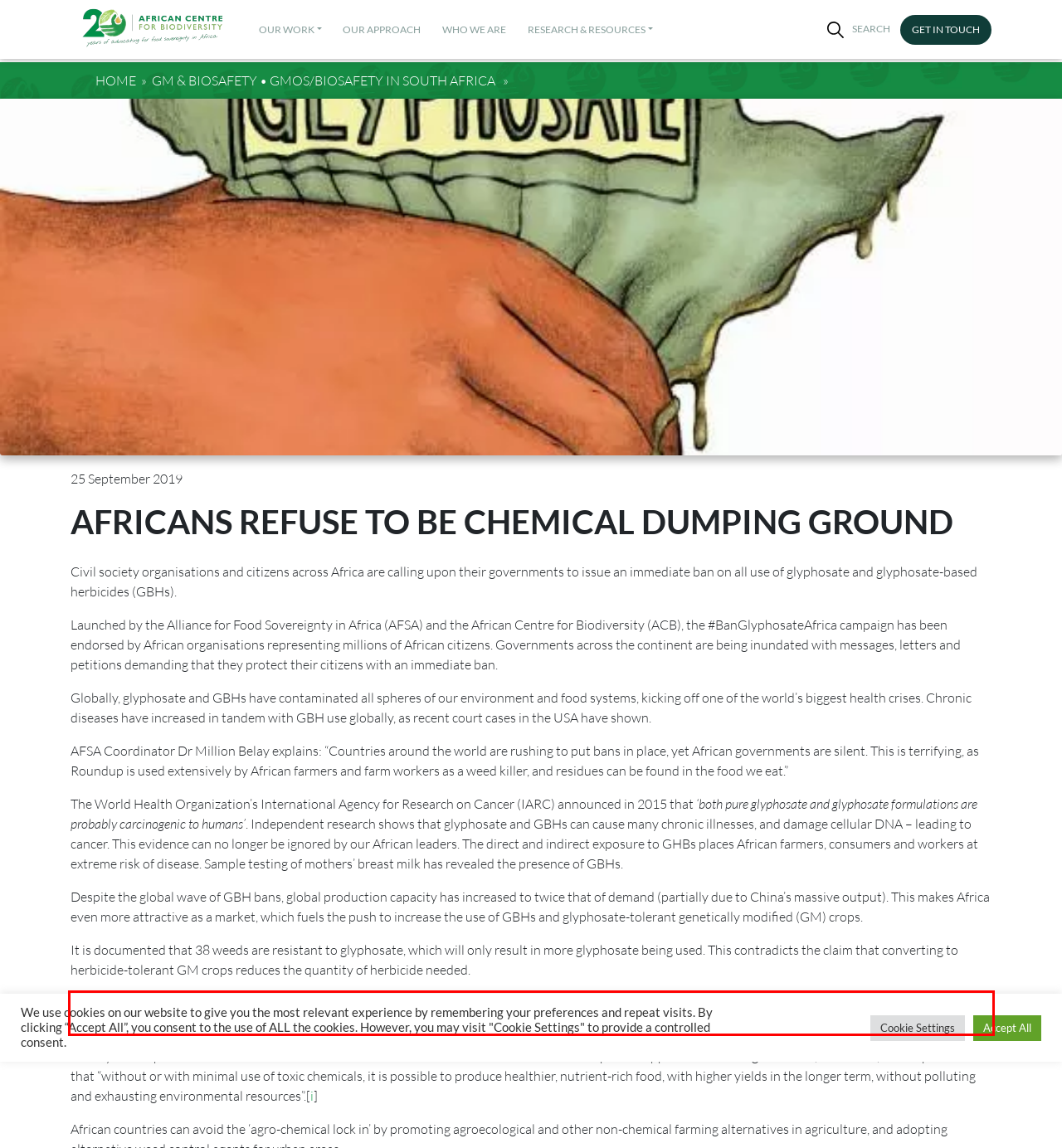Within the provided webpage screenshot, find the red rectangle bounding box and perform OCR to obtain the text content.

ACB director Mariam Mayet says: “Without a ban, manufacturers will keep dumping these toxic chemicals in African countries, where they are still permitted. Africa doesn’t need these deadly poisons to deal with weeds; there are many viable alternatives that avoid the risk of disease and damage caused by GBHs.”